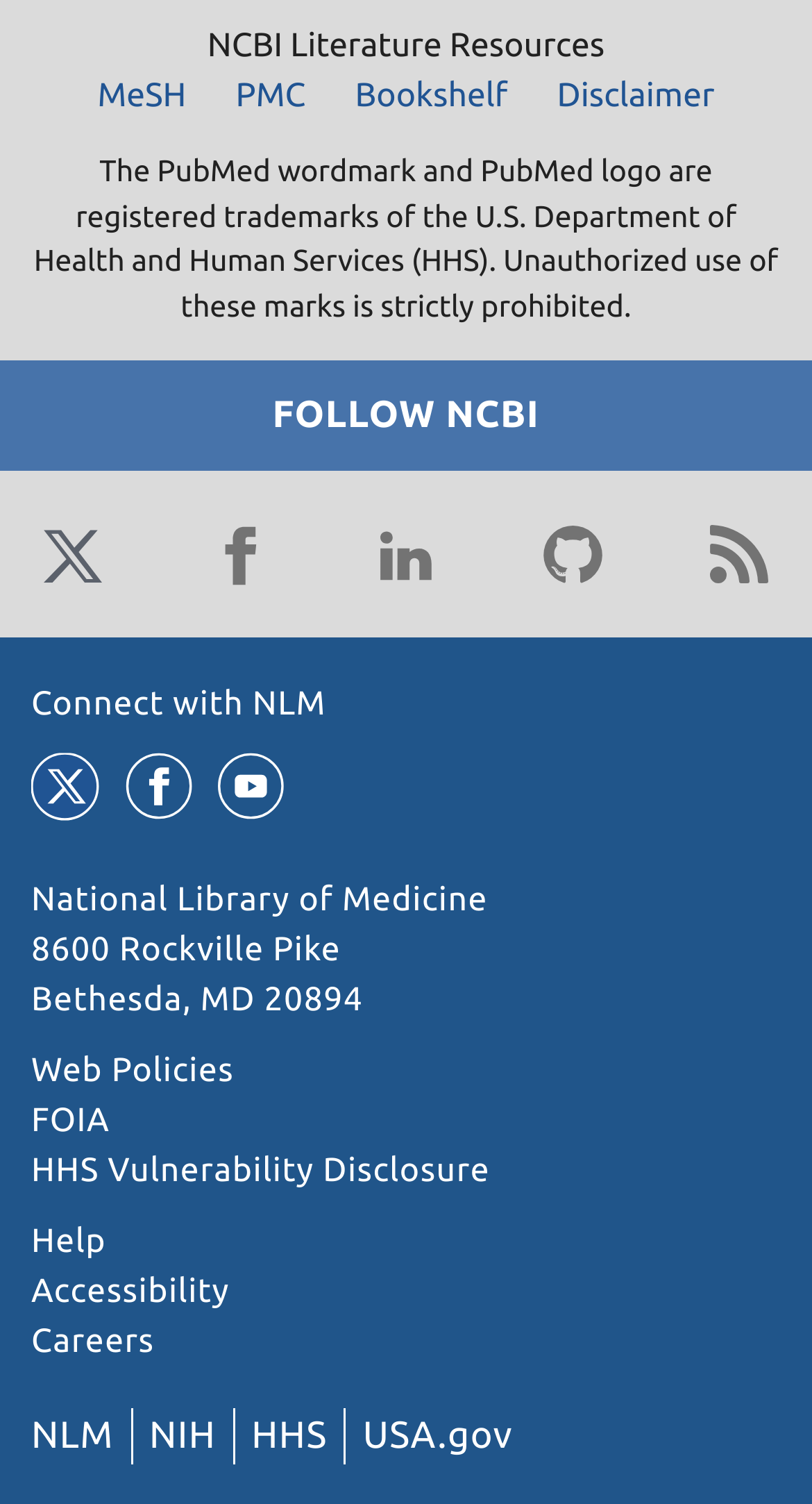Locate the coordinates of the bounding box for the clickable region that fulfills this instruction: "View the National Library of Medicine's blog".

[0.859, 0.341, 0.962, 0.397]